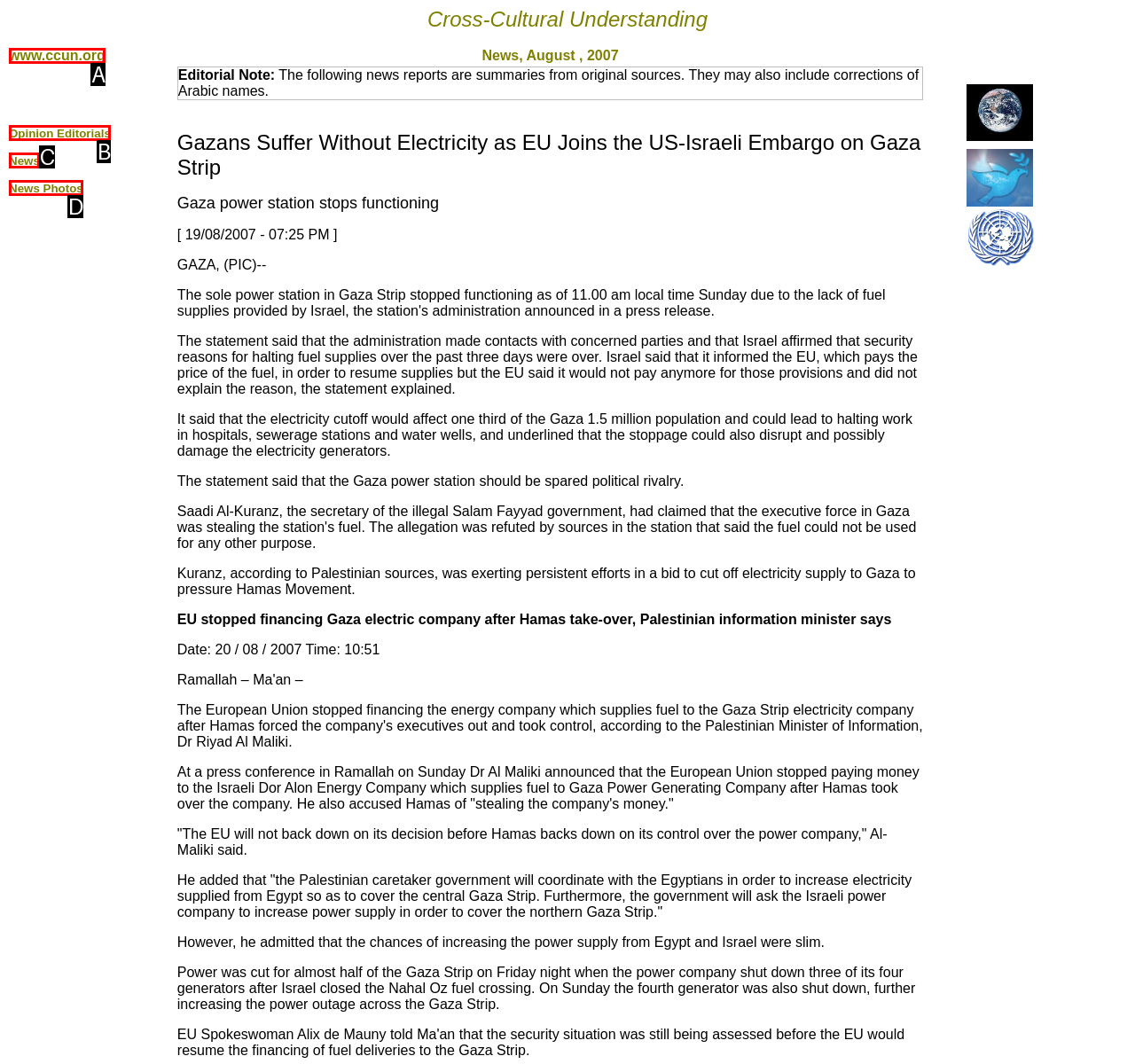Find the HTML element that corresponds to the description: News. Indicate your selection by the letter of the appropriate option.

C